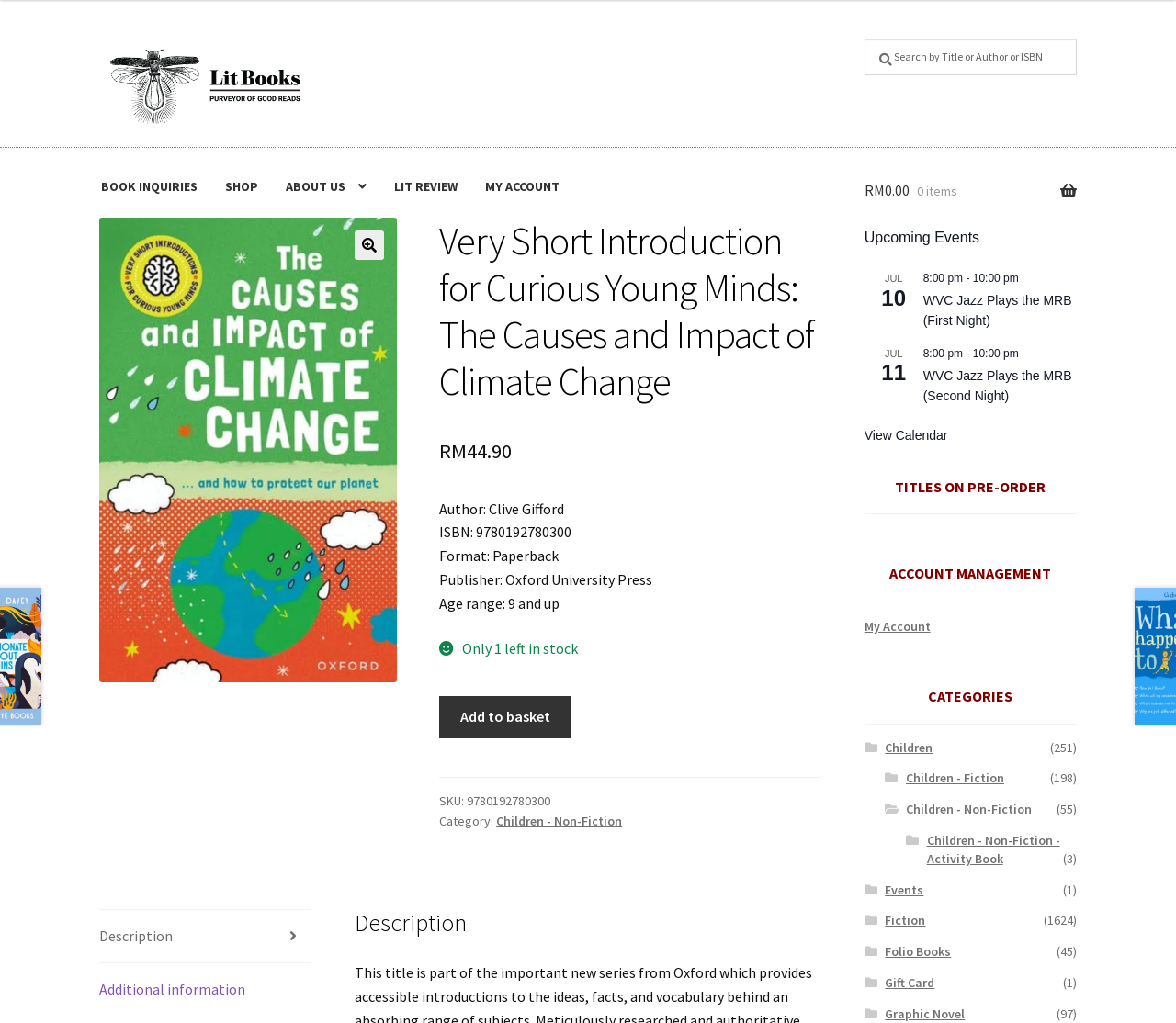Use a single word or phrase to respond to the question:
What is the category of the book?

Children - Non-Fiction